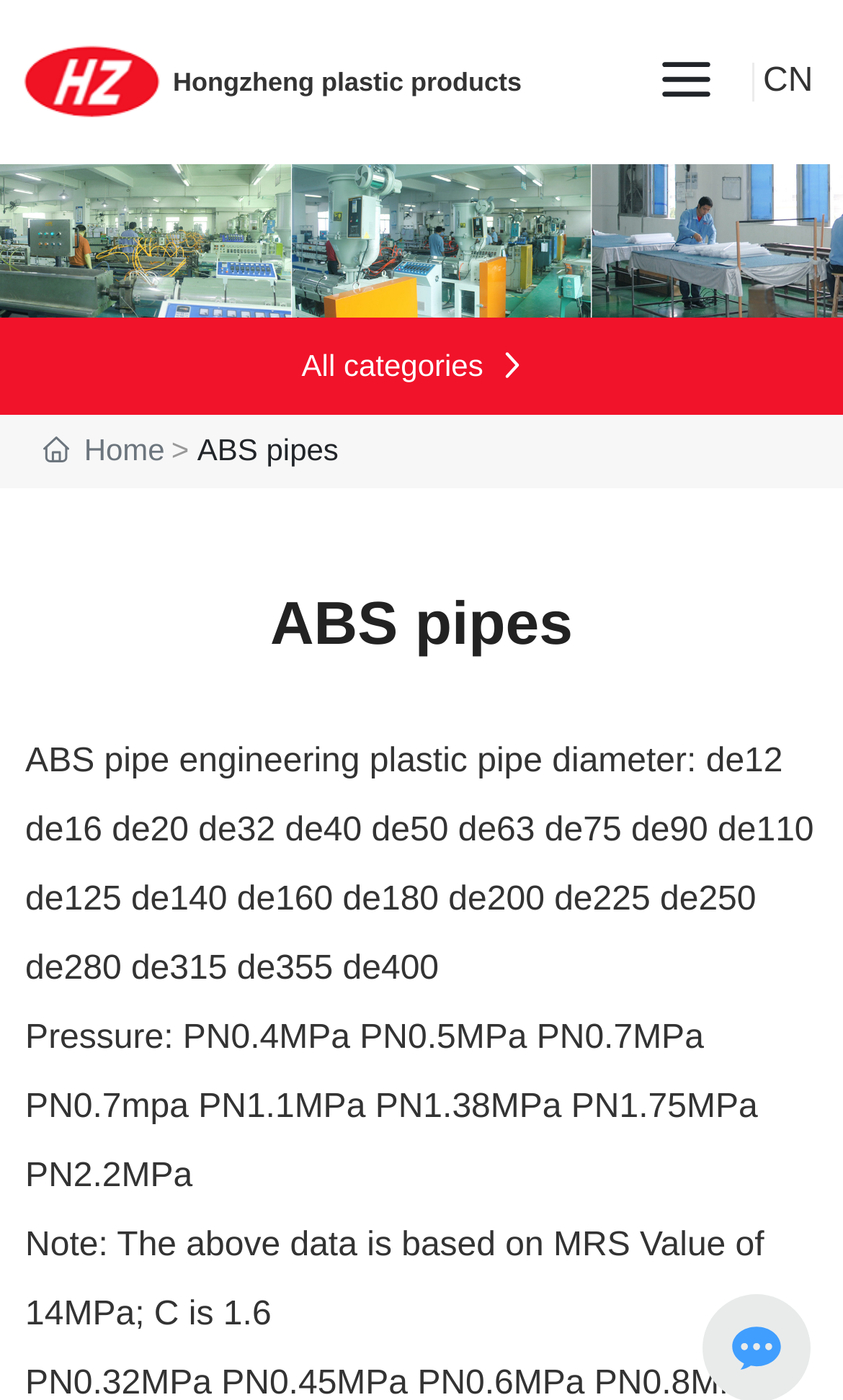What is the company name on the top left?
Answer the question with as much detail as possible.

I looked at the top left corner of the webpage and found a link with the text 'Dongguan Hongzheng Plastic Products Co., LTD' and an image with the same name, so I concluded that this is the company name.